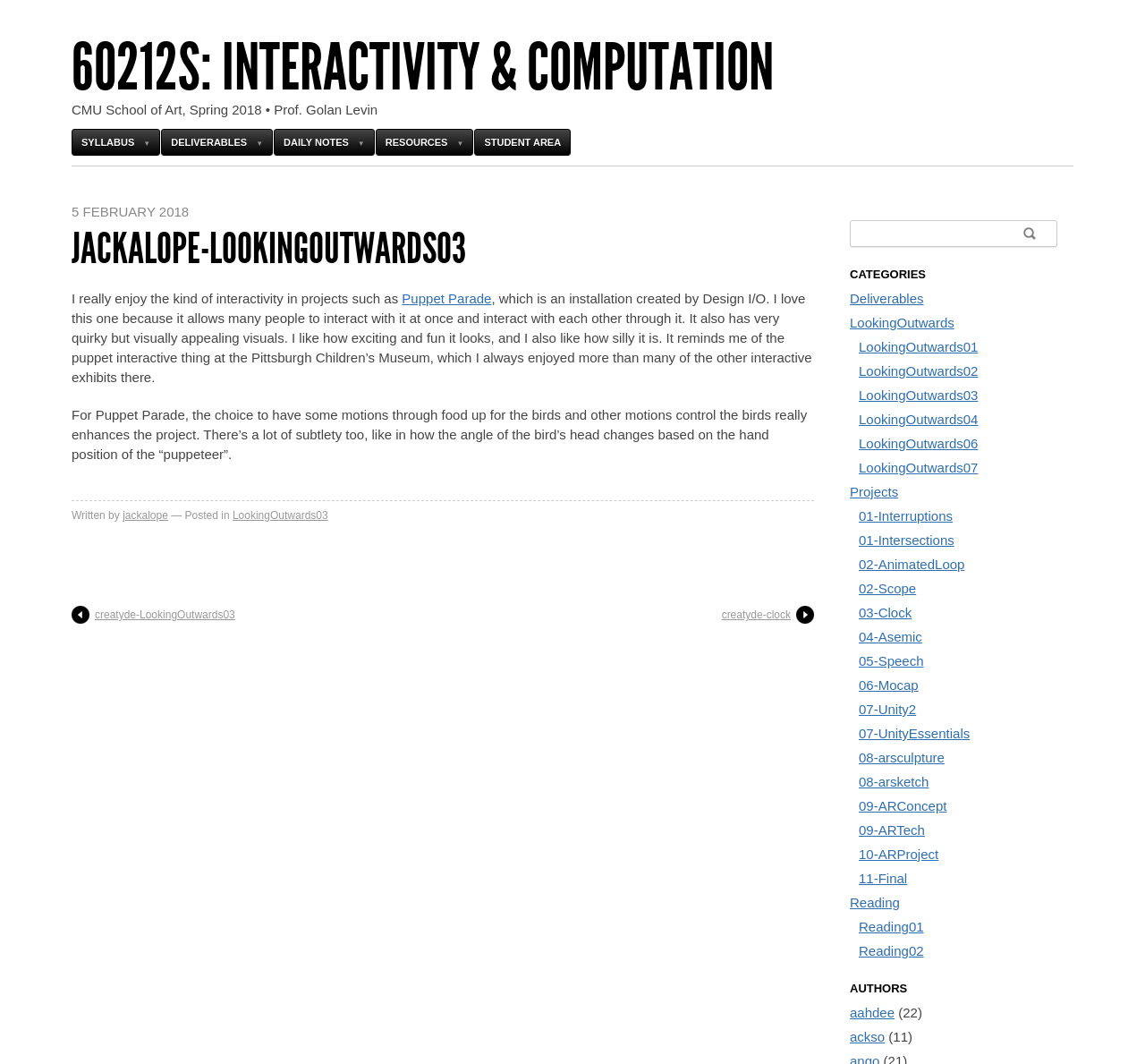Offer a thorough description of the webpage.

This webpage is about a course project, "Jackalope-LookingOutwards03", in the CMU School of Art, Spring 2018, taught by Prof. Golan Levin. The page is divided into several sections. At the top, there are six links: "60212S: INTERACTIVITY & COMPUTATION", "SYLLABUS ▼", "DELIVERABLES ▼", "DAILY NOTES ▼", "RESOURCES ▼", and "STUDENT AREA". 

Below these links, there is a main section that contains an article with a heading "JACKALOPE-LOOKINGOUTWARDS03" and a time stamp "5 FEBRUARY 2018". The article discusses the author's interest in interactive projects, specifically mentioning "Puppet Parade" as an example. The text describes the project's features, such as its ability to allow multiple people to interact with it simultaneously and its visually appealing design.

On the right side of the page, there is a search bar with a label "Search for:" and a button "Search". Below the search bar, there are several categories listed, including "Deliverables", "LookingOutwards", "Projects", and "Reading". Each category has multiple links to specific projects or readings.

At the bottom of the page, there is a footer section that contains information about the author, with a link to the author's profile, and a list of categories and projects.